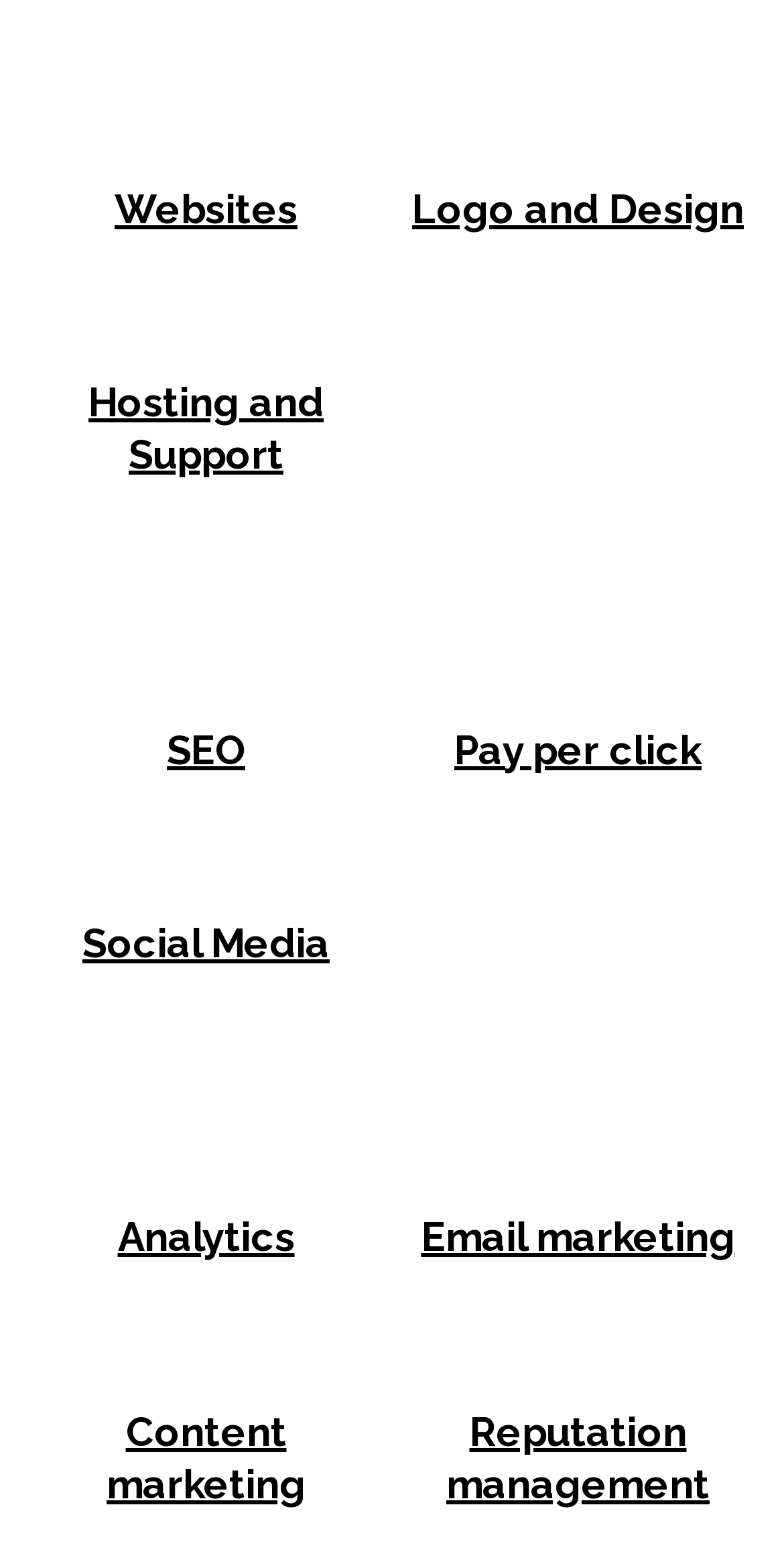Please identify the bounding box coordinates of the element I need to click to follow this instruction: "Learn about HIPAA privacy practices".

None